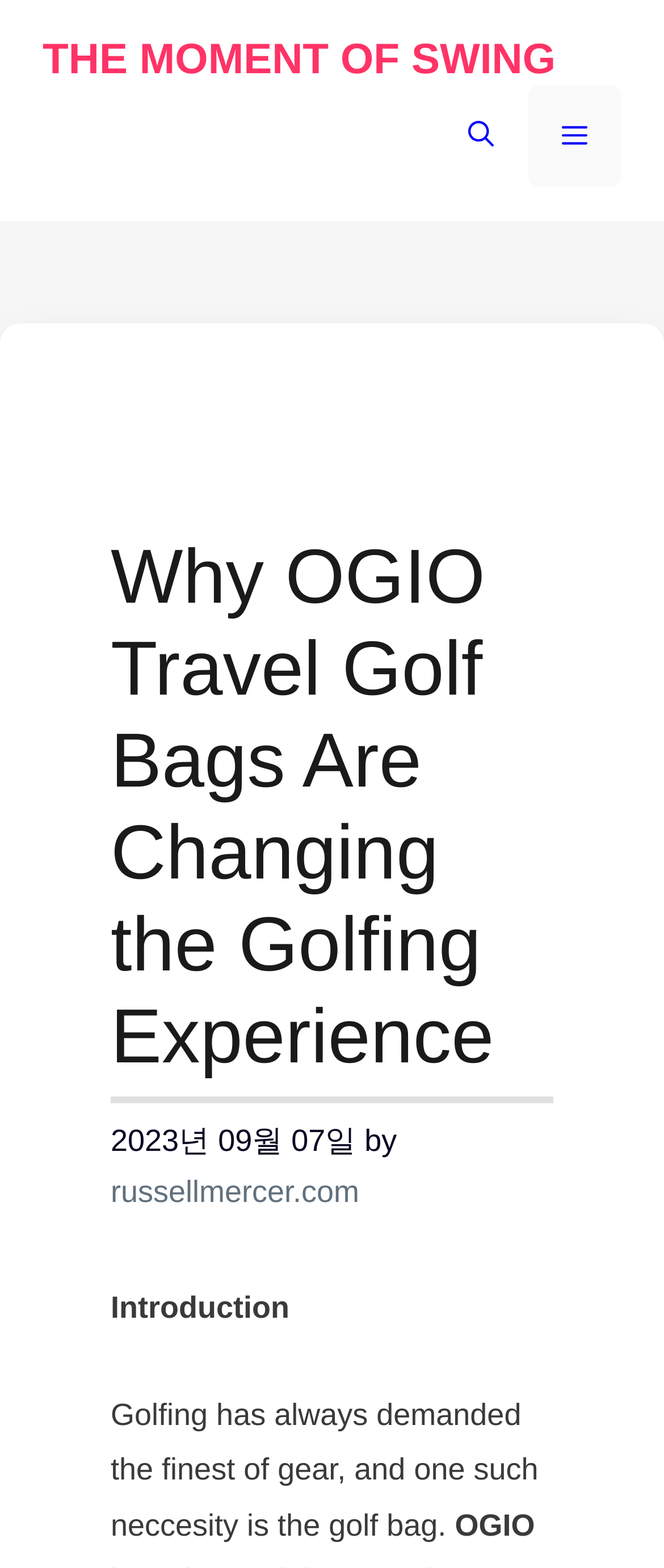Please give a concise answer to this question using a single word or phrase: 
What is the name of the golf bag brand mentioned?

OGIO